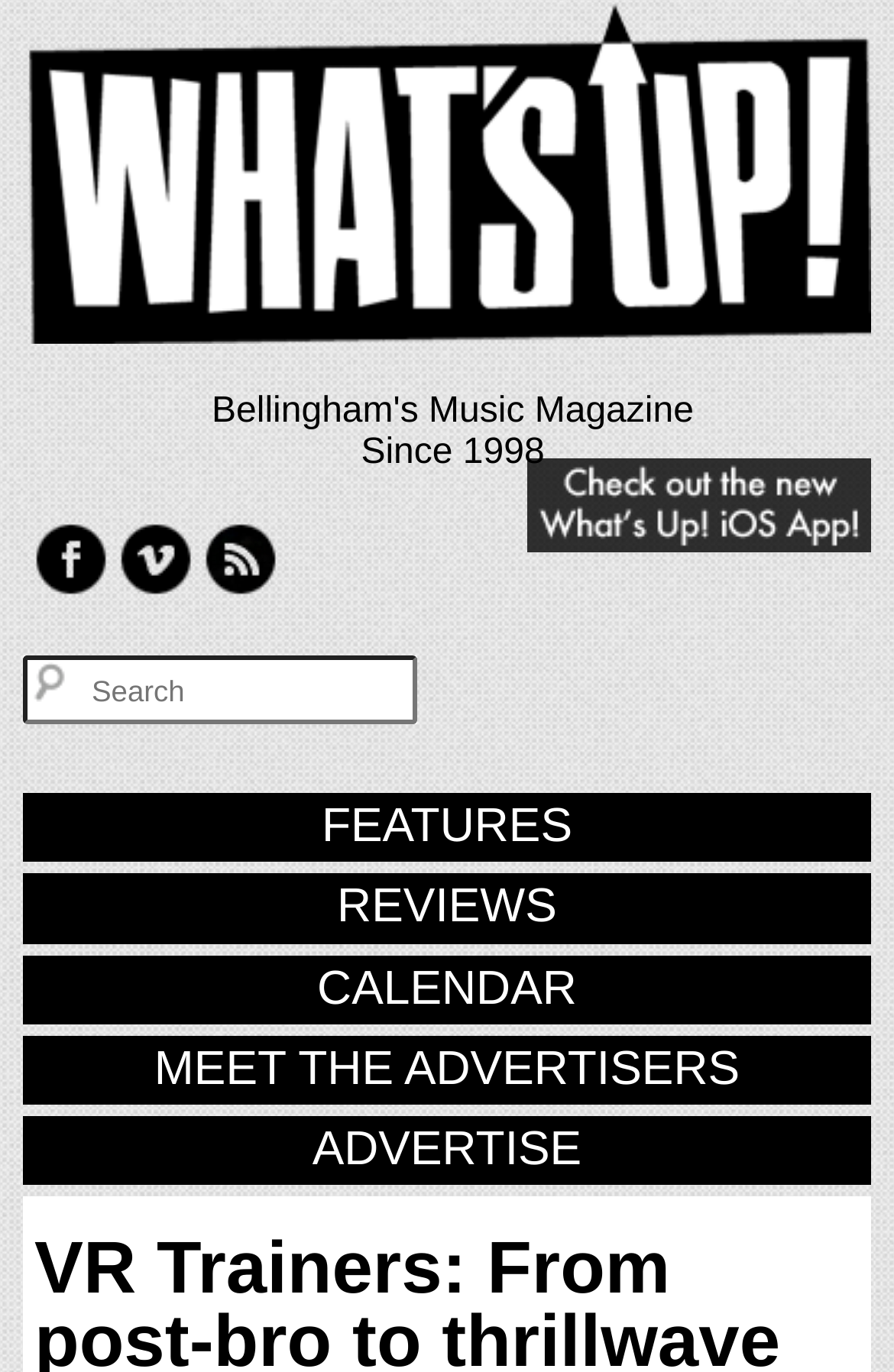Provide your answer in a single word or phrase: 
What is the purpose of the textbox?

Search